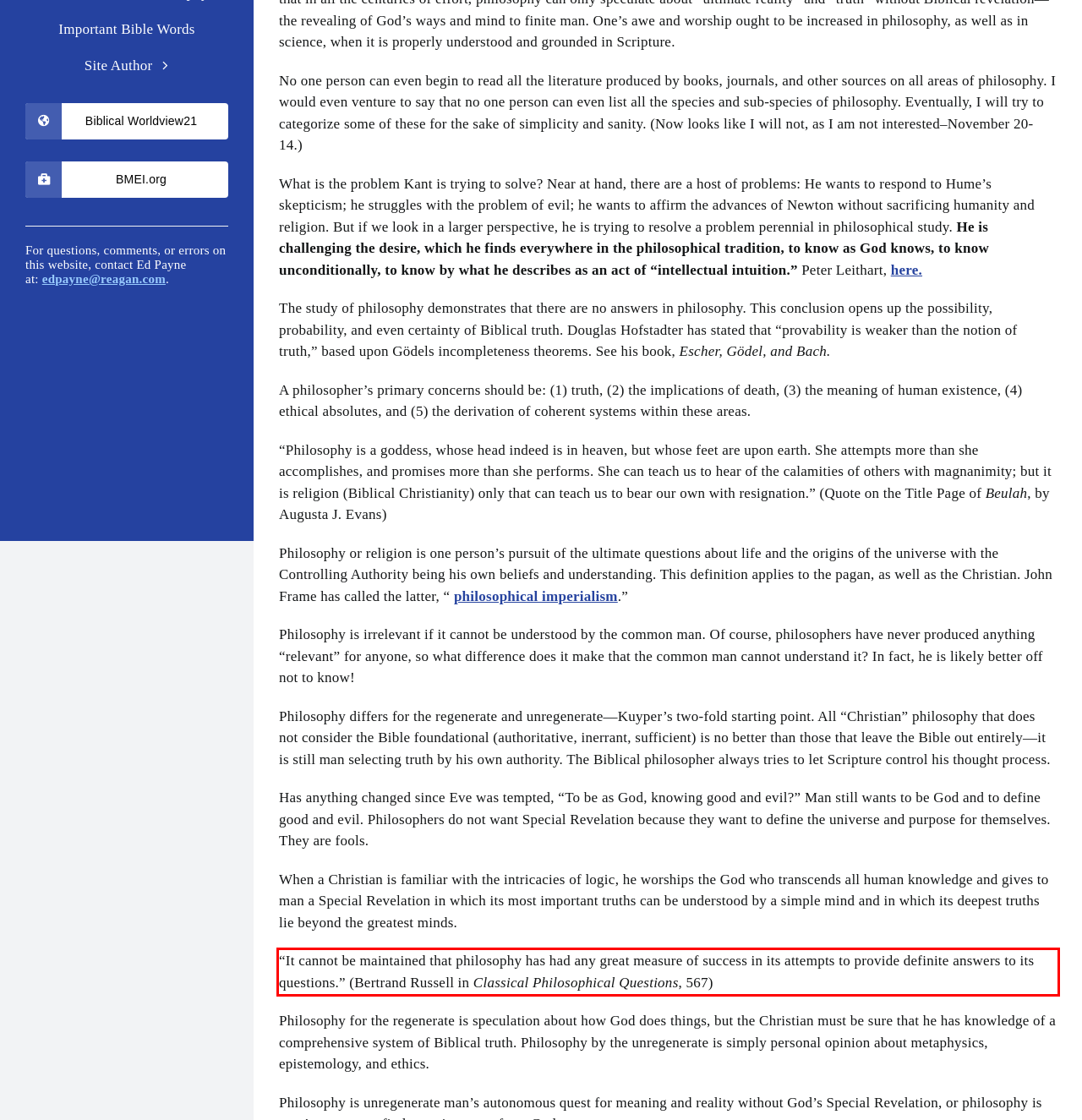You are given a screenshot with a red rectangle. Identify and extract the text within this red bounding box using OCR.

“It cannot be maintained that philosophy has had any great measure of success in its attempts to provide definite answers to its questions.” (Bertrand Russell in Classical Philosophical Questions, 567)